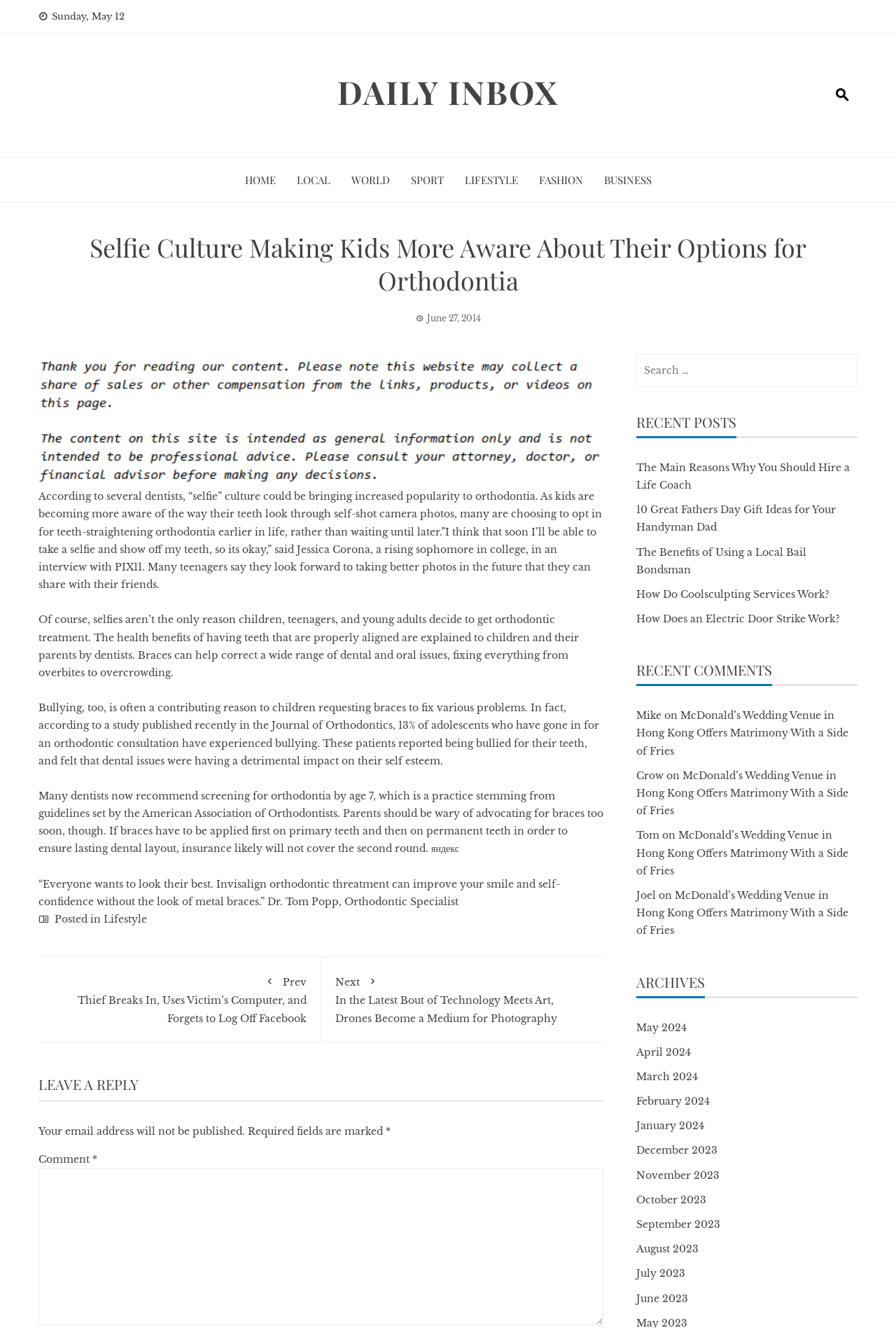Determine the bounding box coordinates of the target area to click to execute the following instruction: "View the archives for May 2024."

[0.71, 0.769, 0.766, 0.778]